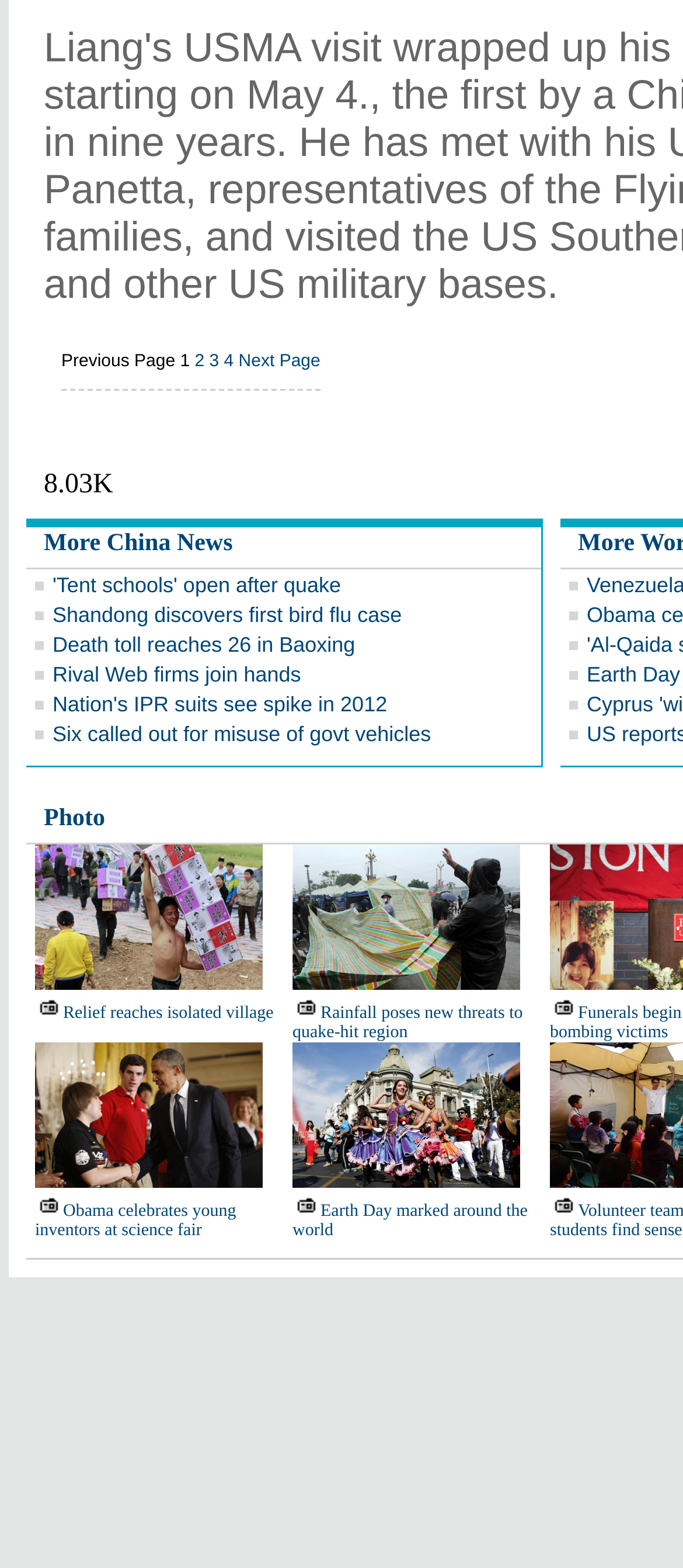Provide the bounding box coordinates of the HTML element this sentence describes: "Listing".

None